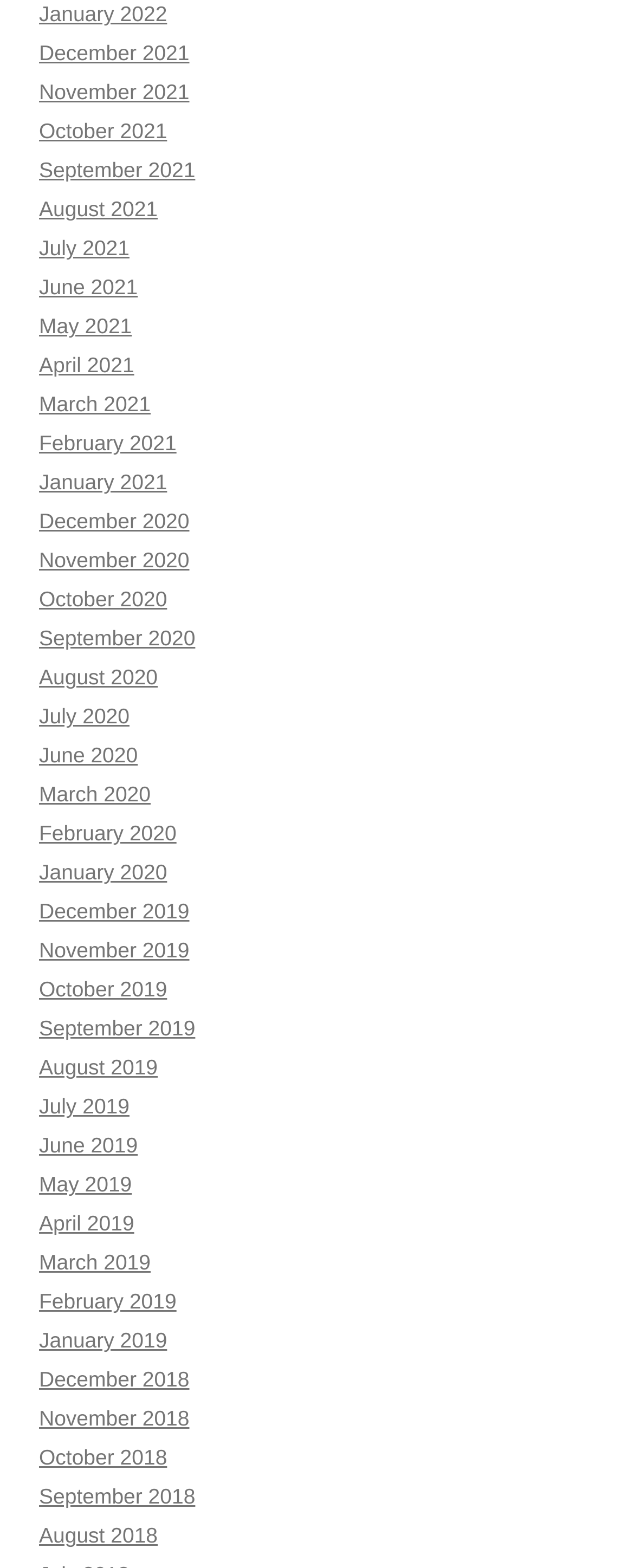Give a concise answer using one word or a phrase to the following question:
How many months are listed?

36